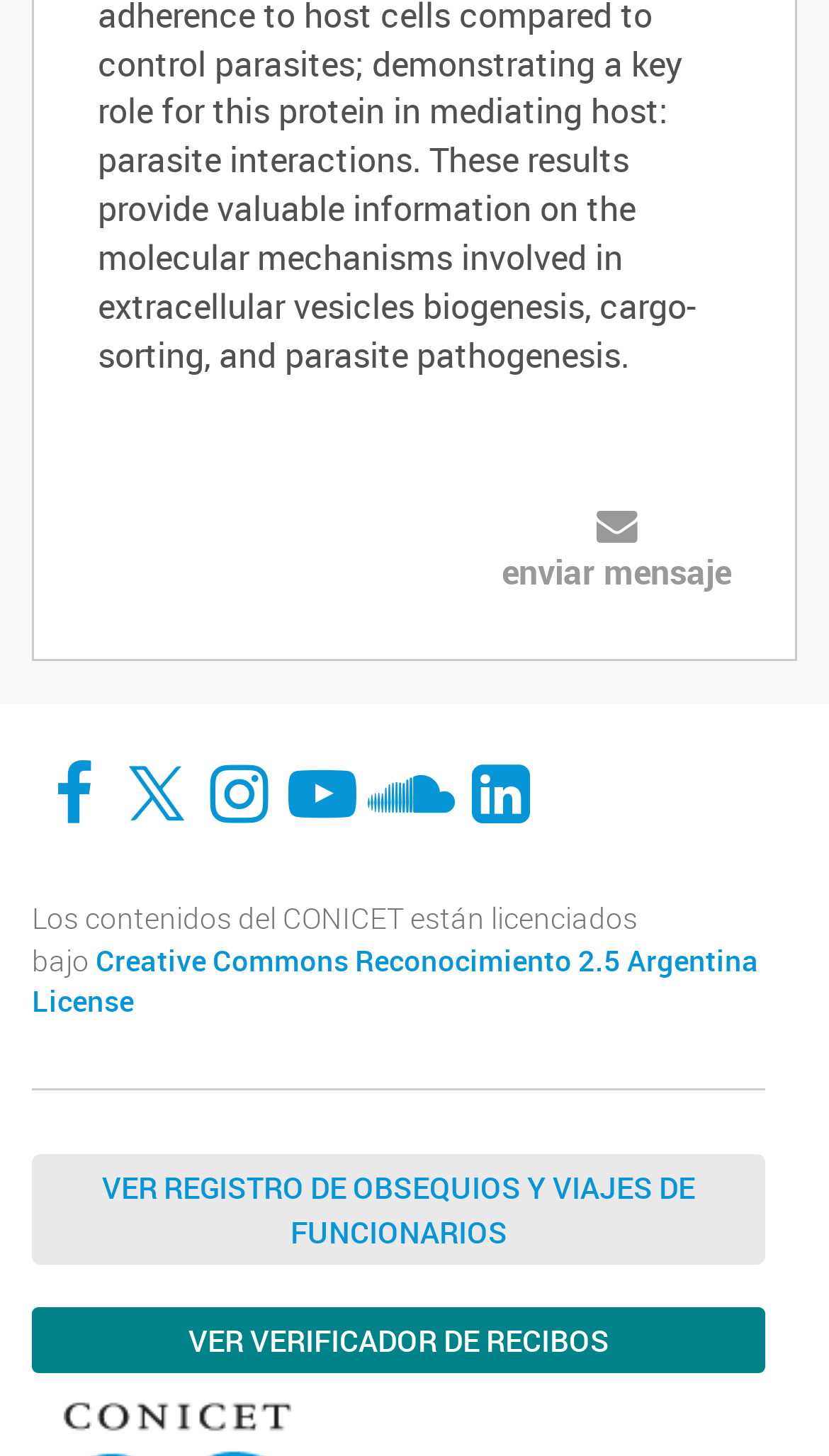Locate the bounding box coordinates of the element you need to click to accomplish the task described by this instruction: "Verify receipts".

[0.038, 0.897, 0.923, 0.943]